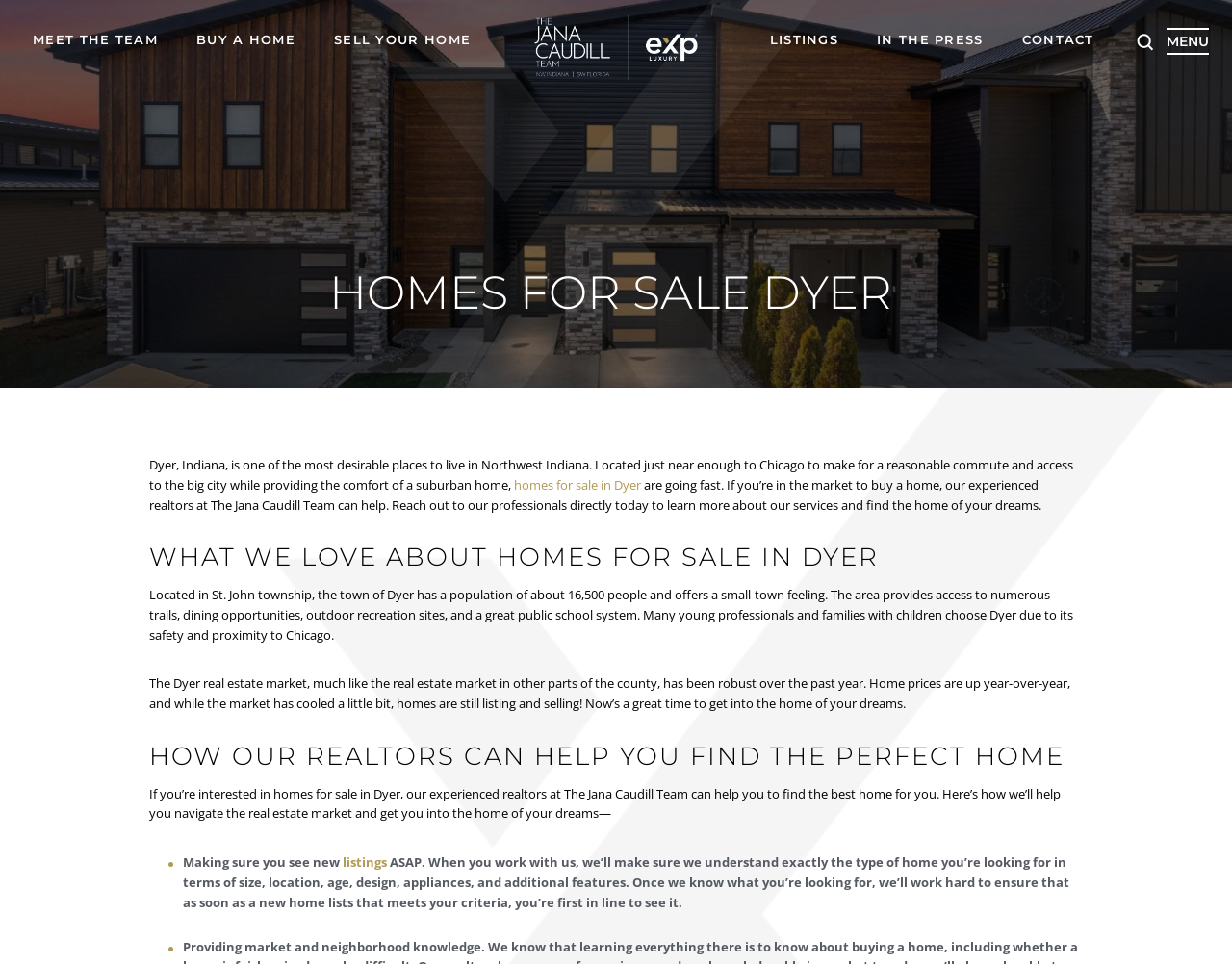Locate the bounding box coordinates of the clickable element to fulfill the following instruction: "Check the 'Recent Posts'". Provide the coordinates as four float numbers between 0 and 1 in the format [left, top, right, bottom].

None